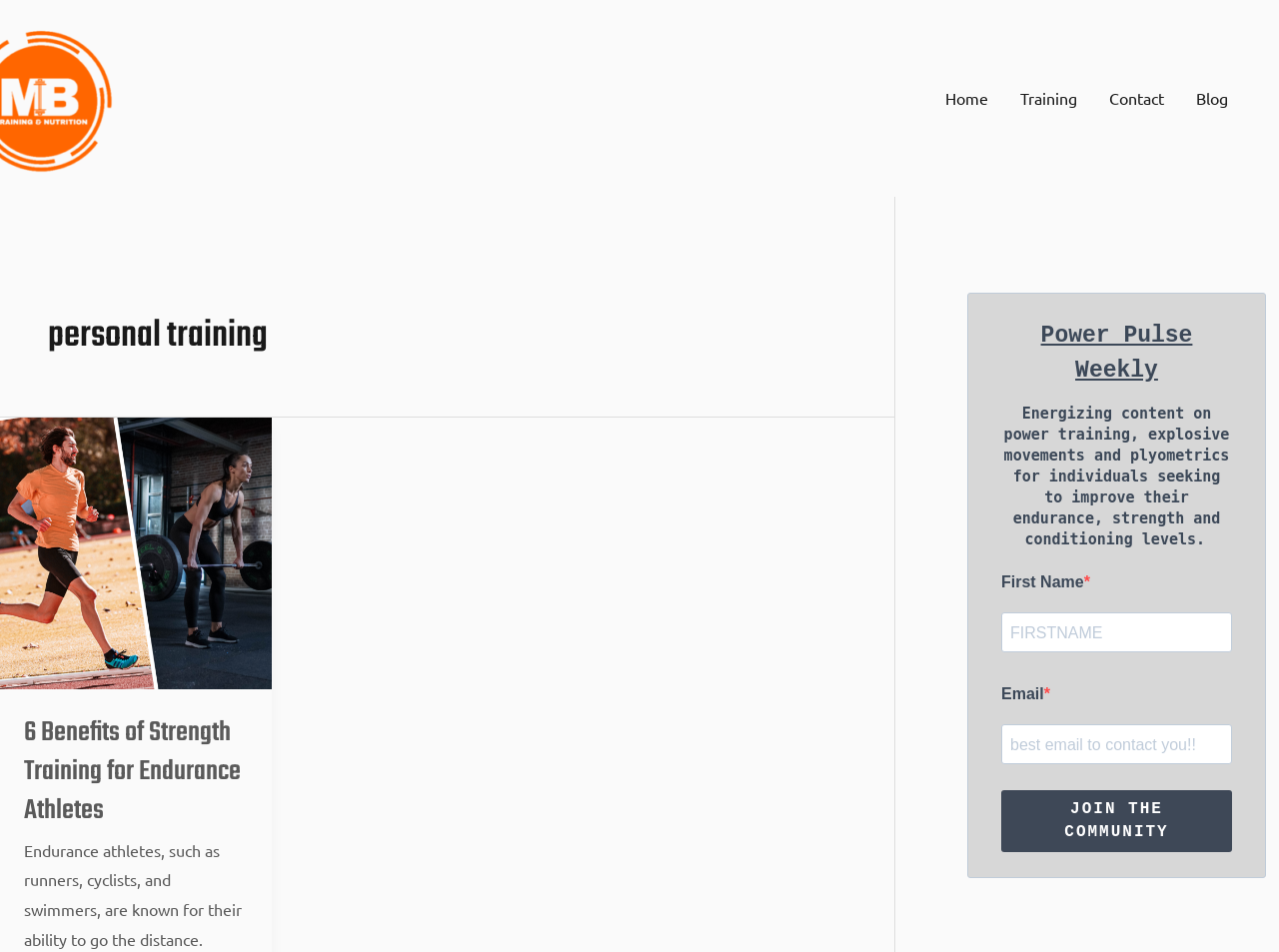Determine the bounding box coordinates of the section to be clicked to follow the instruction: "Enter your First Name". The coordinates should be given as four float numbers between 0 and 1, formatted as [left, top, right, bottom].

[0.784, 0.644, 0.962, 0.684]